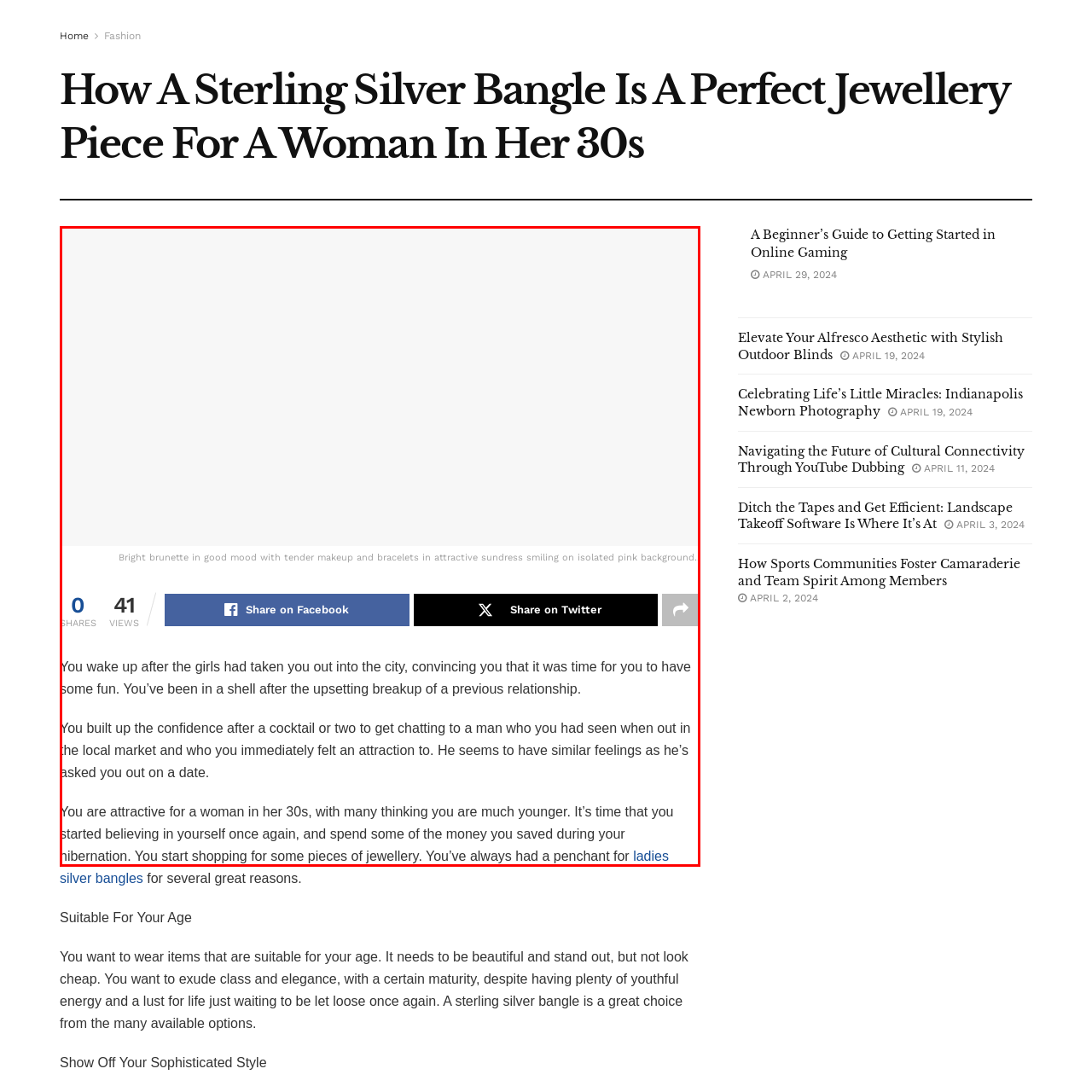Generate a meticulous caption for the image that is highlighted by the red boundary line.

A bright brunette woman exudes joy and confidence as she smiles against a vibrant pink background. Her makeup is subtle yet elegant, complementing her attractive sundress, which is accentuated by delicate bracelets adorning her wrists. This image captures her in a moment of happiness and style, reflecting a newfound sense of self after a period of emotional recovery. The scene conveys a sense of renewal and celebration, perfect for showcasing the charm and elegance of jewellery, particularly sterling silver bangles, suitable for women in their 30s. With 41 views, the image invites onlookers to share in this uplifting narrative.